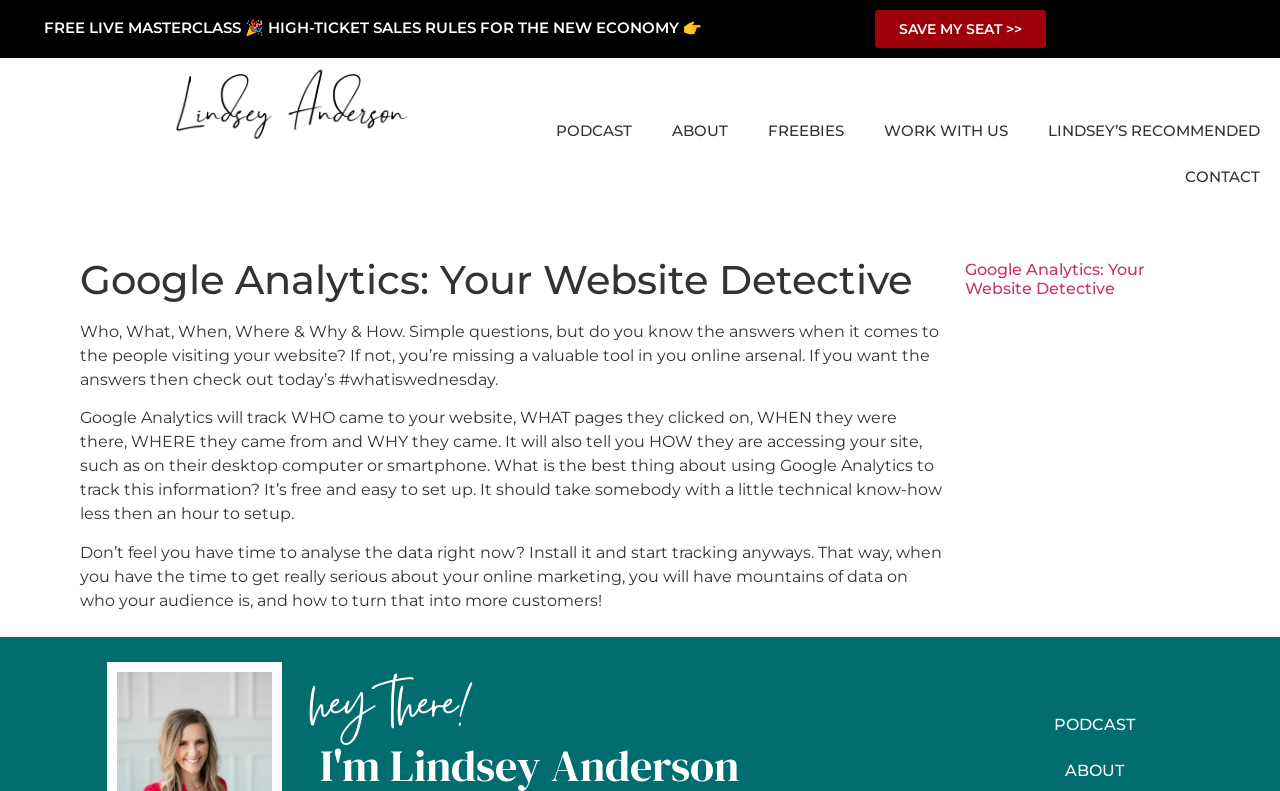Please specify the coordinates of the bounding box for the element that should be clicked to carry out this instruction: "Click on the 'SAVE MY SEAT' button". The coordinates must be four float numbers between 0 and 1, formatted as [left, top, right, bottom].

[0.683, 0.013, 0.817, 0.061]